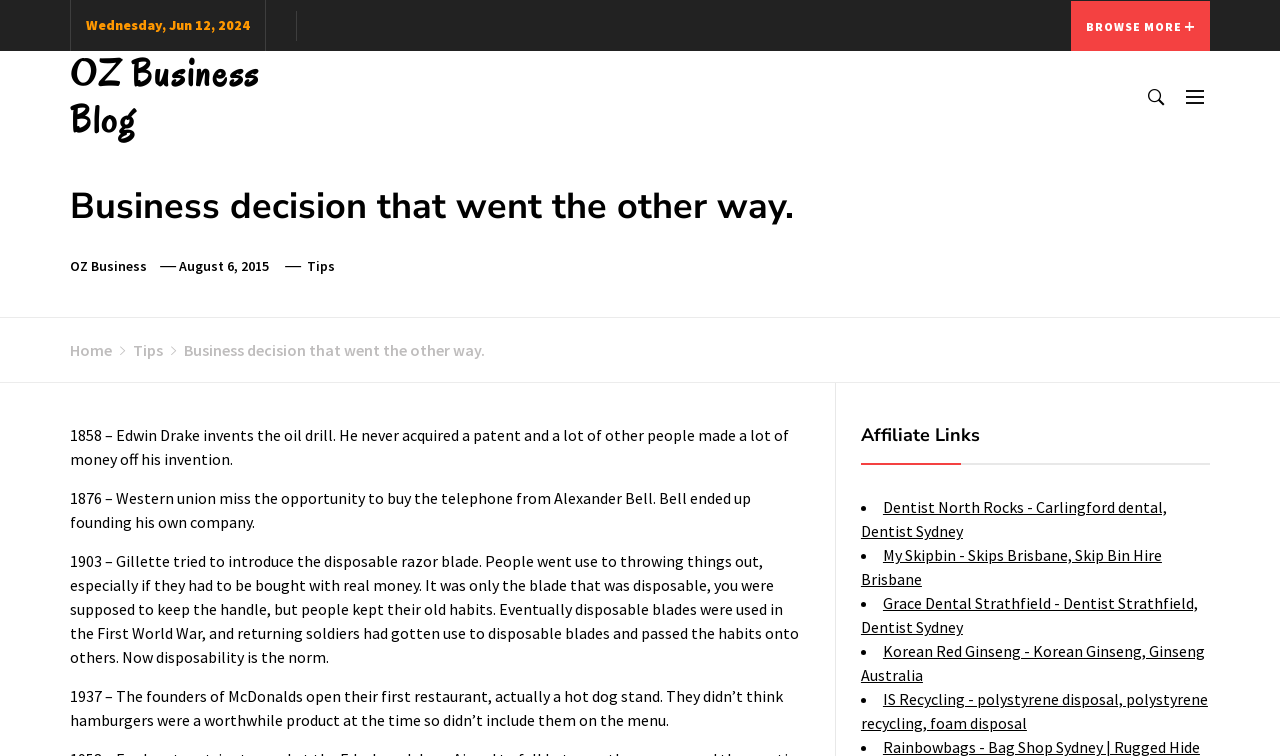How many affiliate links are listed on the webpage?
Can you give a detailed and elaborate answer to the question?

The webpage lists 5 affiliate links, each with a bullet point, in the Affiliate Links section. These links are to different businesses, including dental clinics, skip bin hire, and Korean ginseng.